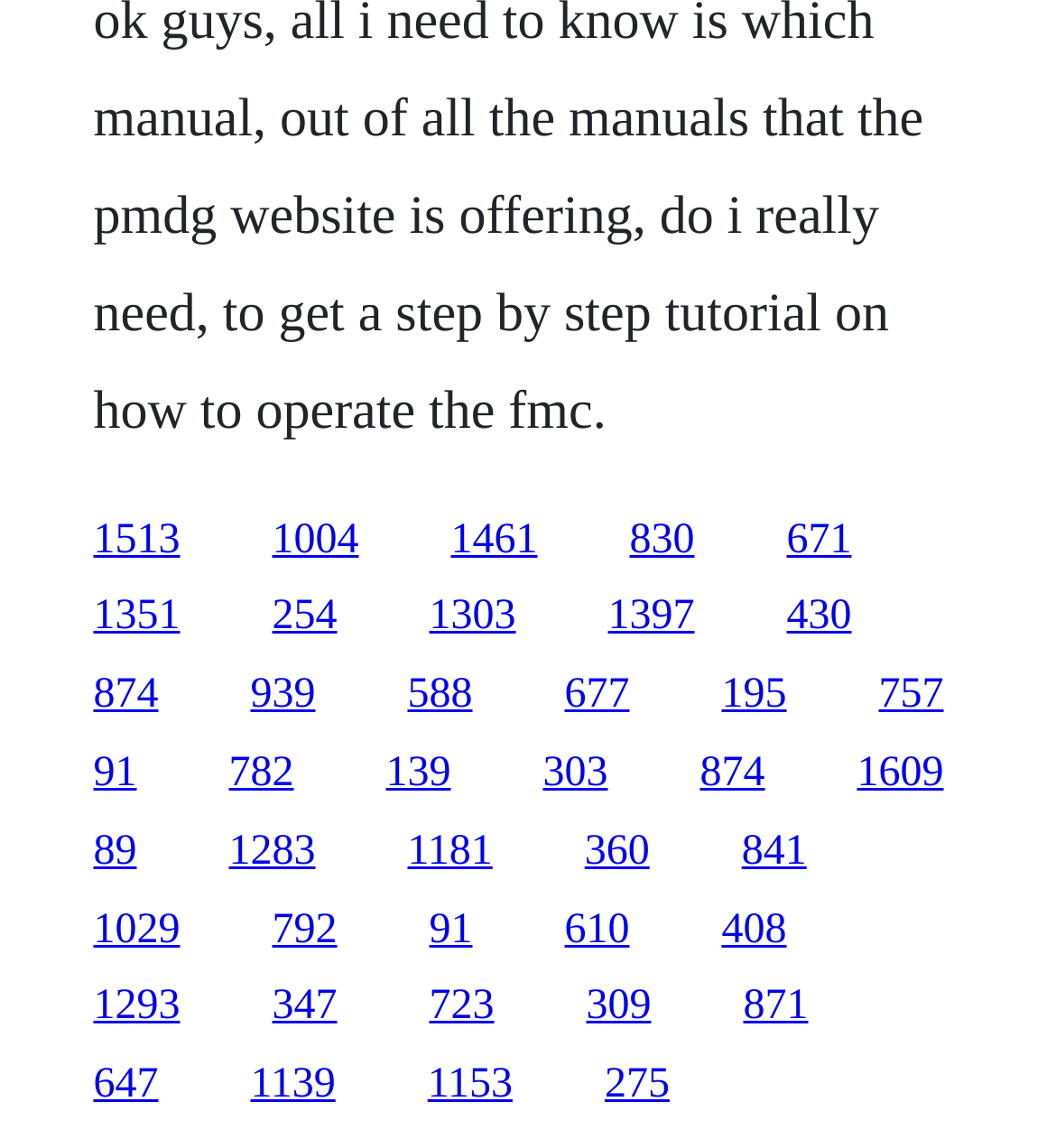Identify the bounding box coordinates of the section to be clicked to complete the task described by the following instruction: "go to the ninth link". The coordinates should be four float numbers between 0 and 1, formatted as [left, top, right, bottom].

[0.745, 0.517, 0.806, 0.558]